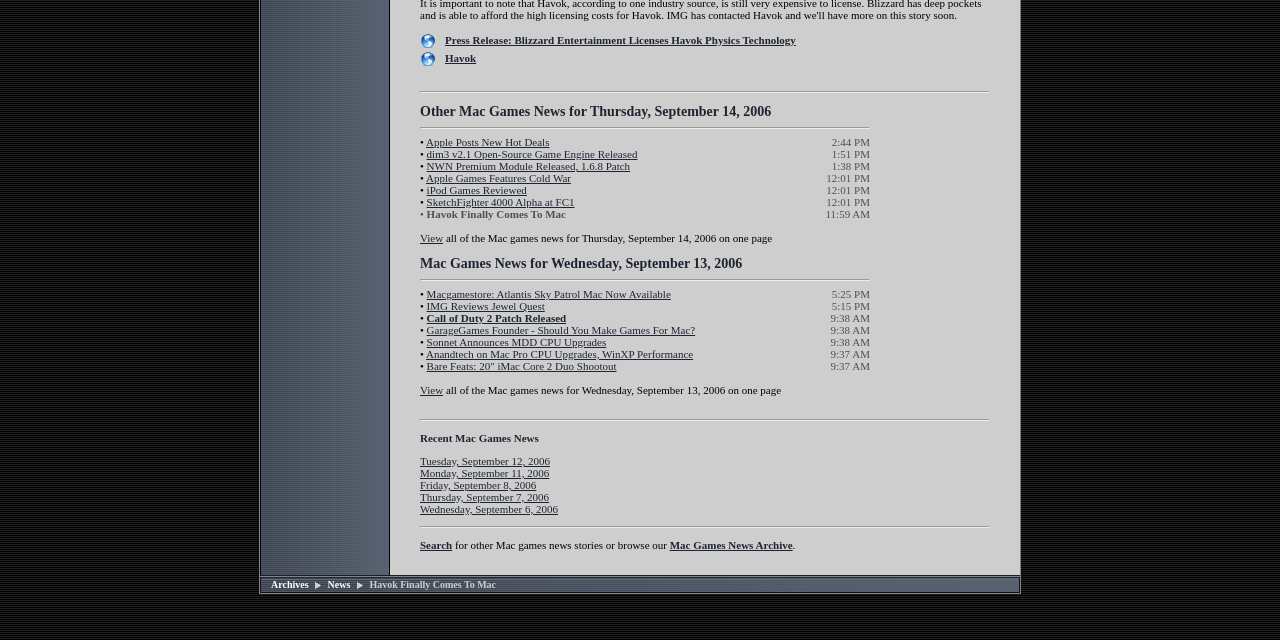Find the bounding box coordinates for the HTML element described as: "SketchFighter 4000 Alpha at FC1". The coordinates should consist of four float values between 0 and 1, i.e., [left, top, right, bottom].

[0.333, 0.306, 0.449, 0.325]